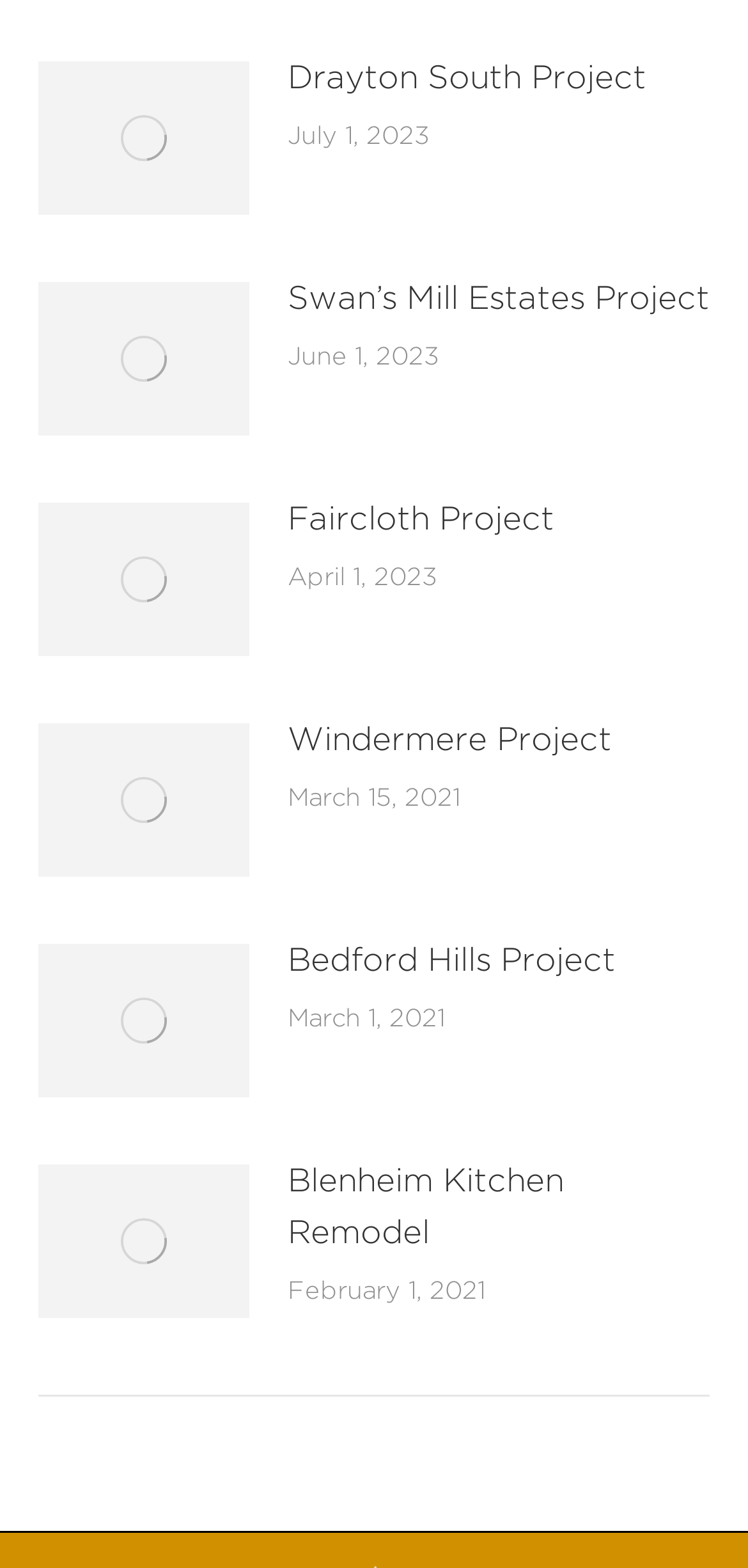Please predict the bounding box coordinates (top-left x, top-left y, bottom-right x, bottom-right y) for the UI element in the screenshot that fits the description: Swan’s Mill Estates Project

[0.385, 0.173, 0.949, 0.206]